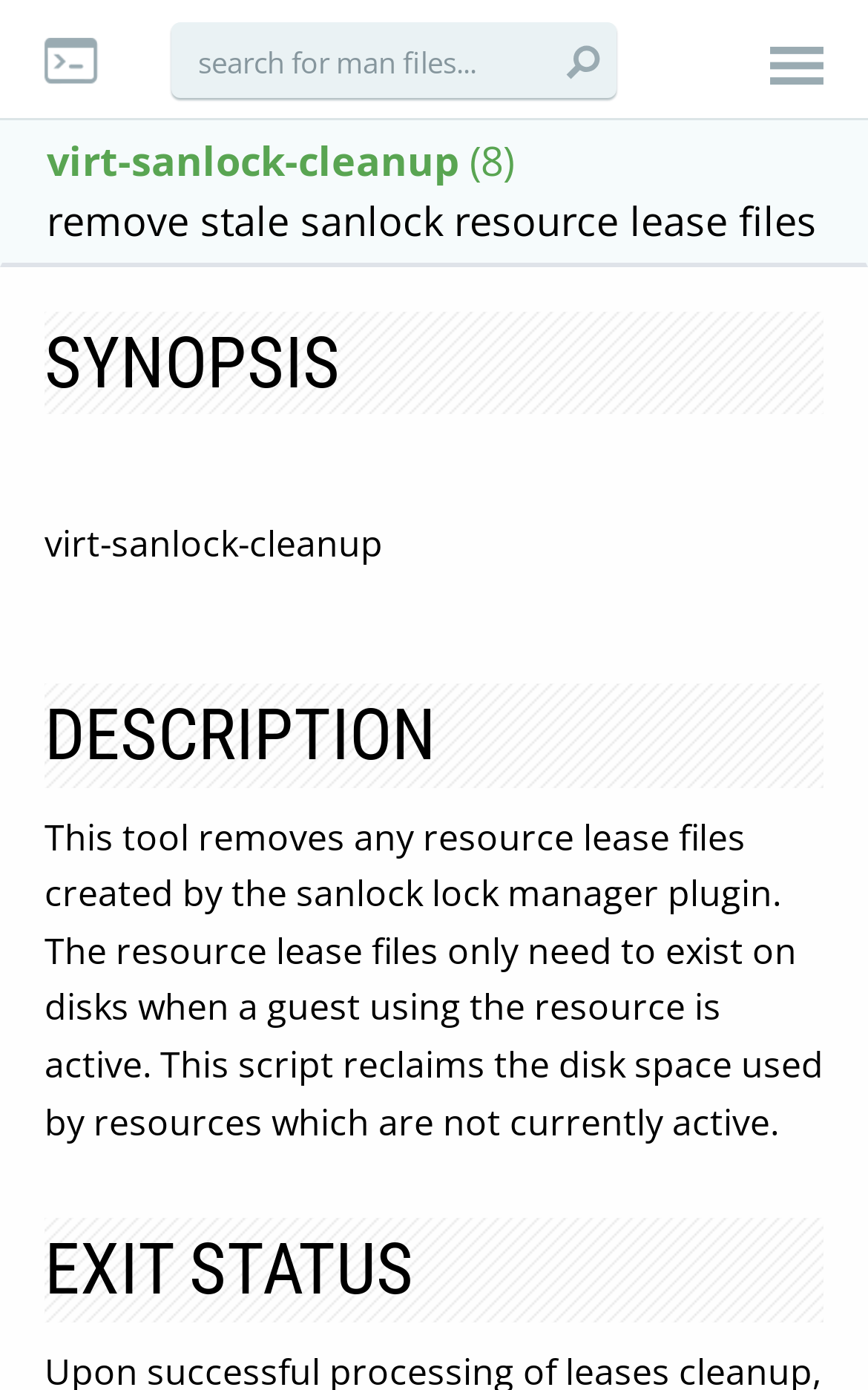Please provide the bounding box coordinates in the format (top-left x, top-left y, bottom-right x, bottom-right y). Remember, all values are floating point numbers between 0 and 1. What is the bounding box coordinate of the region described as: alt="logo"

[0.051, 0.027, 0.121, 0.061]